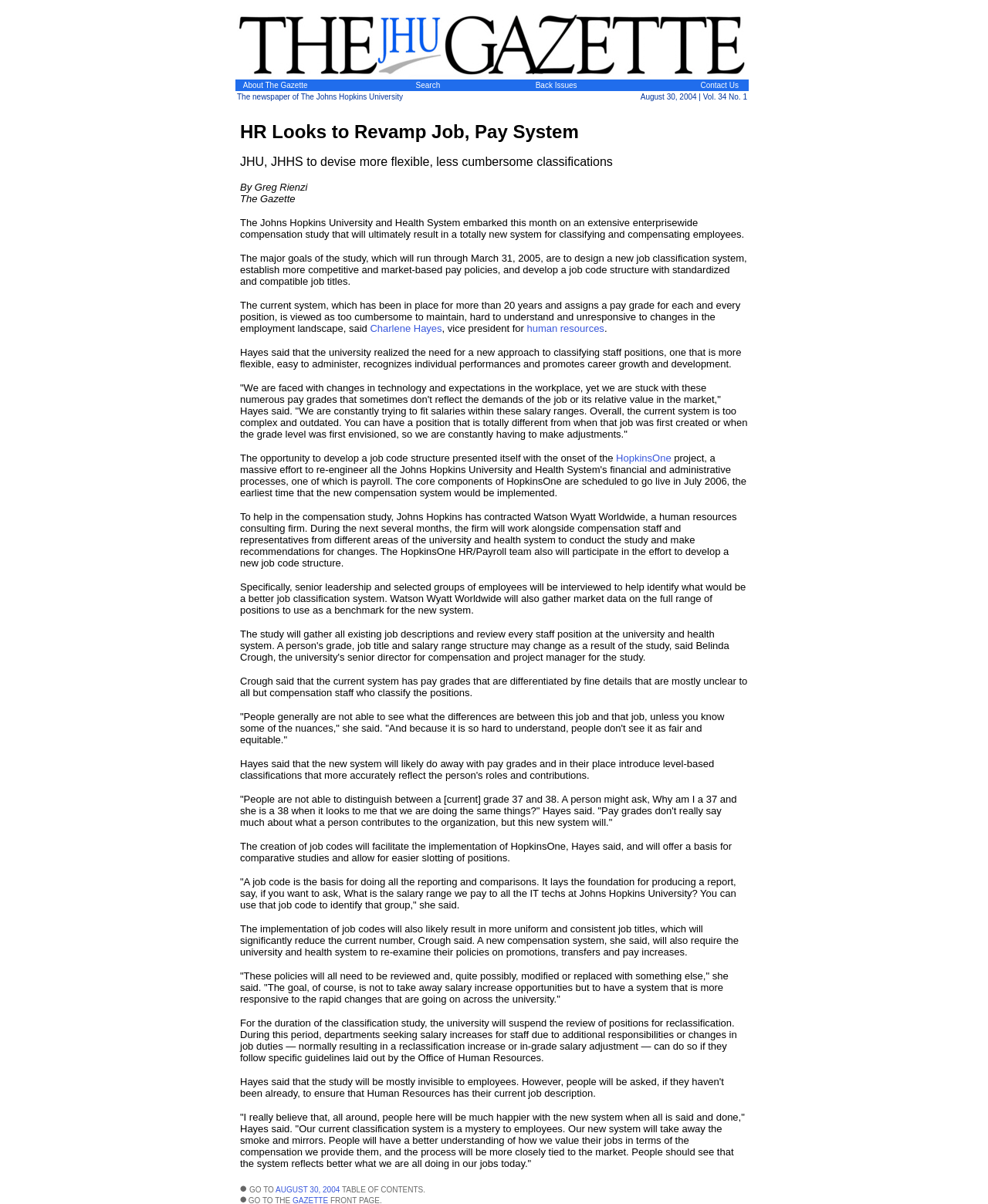Please indicate the bounding box coordinates for the clickable area to complete the following task: "Open accessibility tools". The coordinates should be specified as four float numbers between 0 and 1, i.e., [left, top, right, bottom].

None